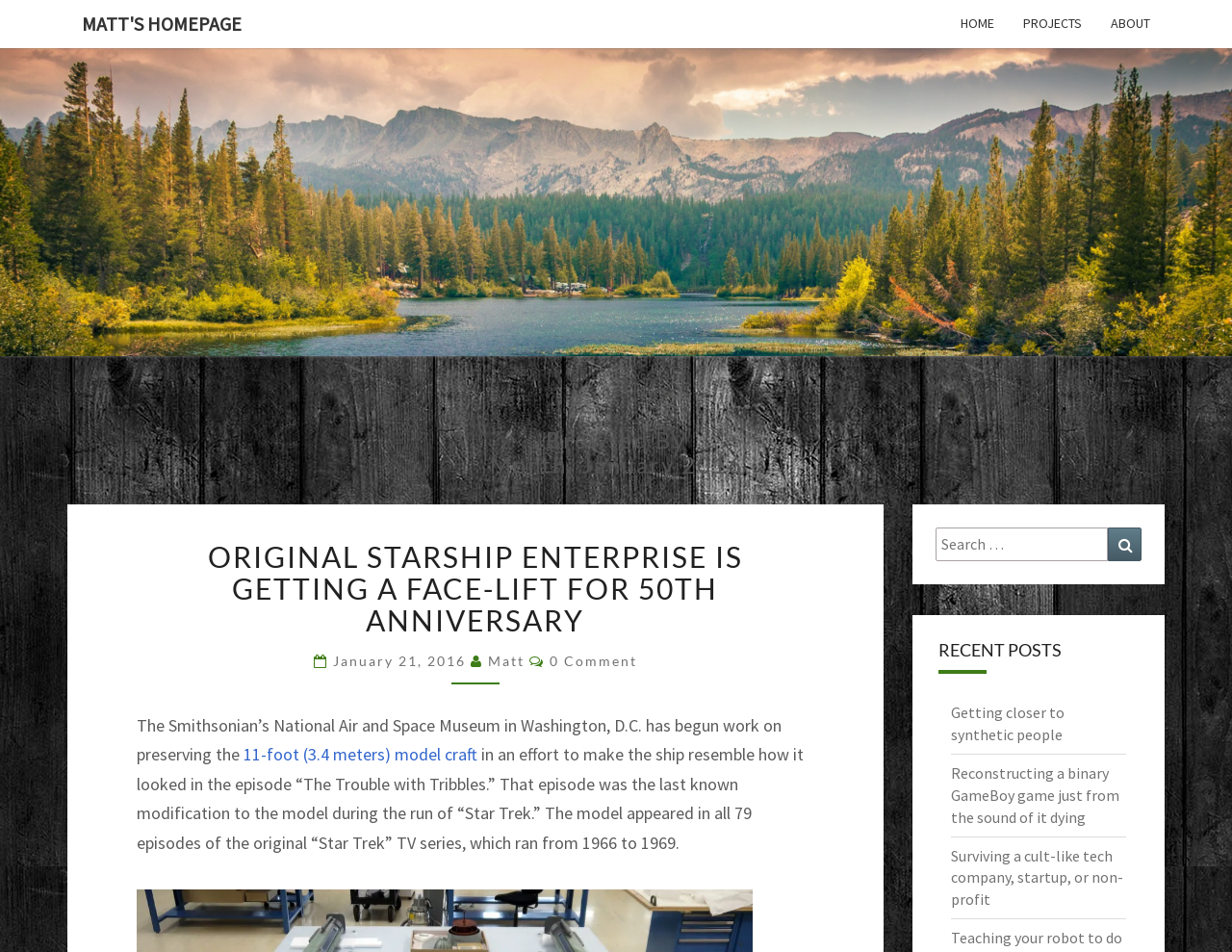Find and specify the bounding box coordinates that correspond to the clickable region for the instruction: "go to homepage".

[0.055, 0.0, 0.208, 0.051]